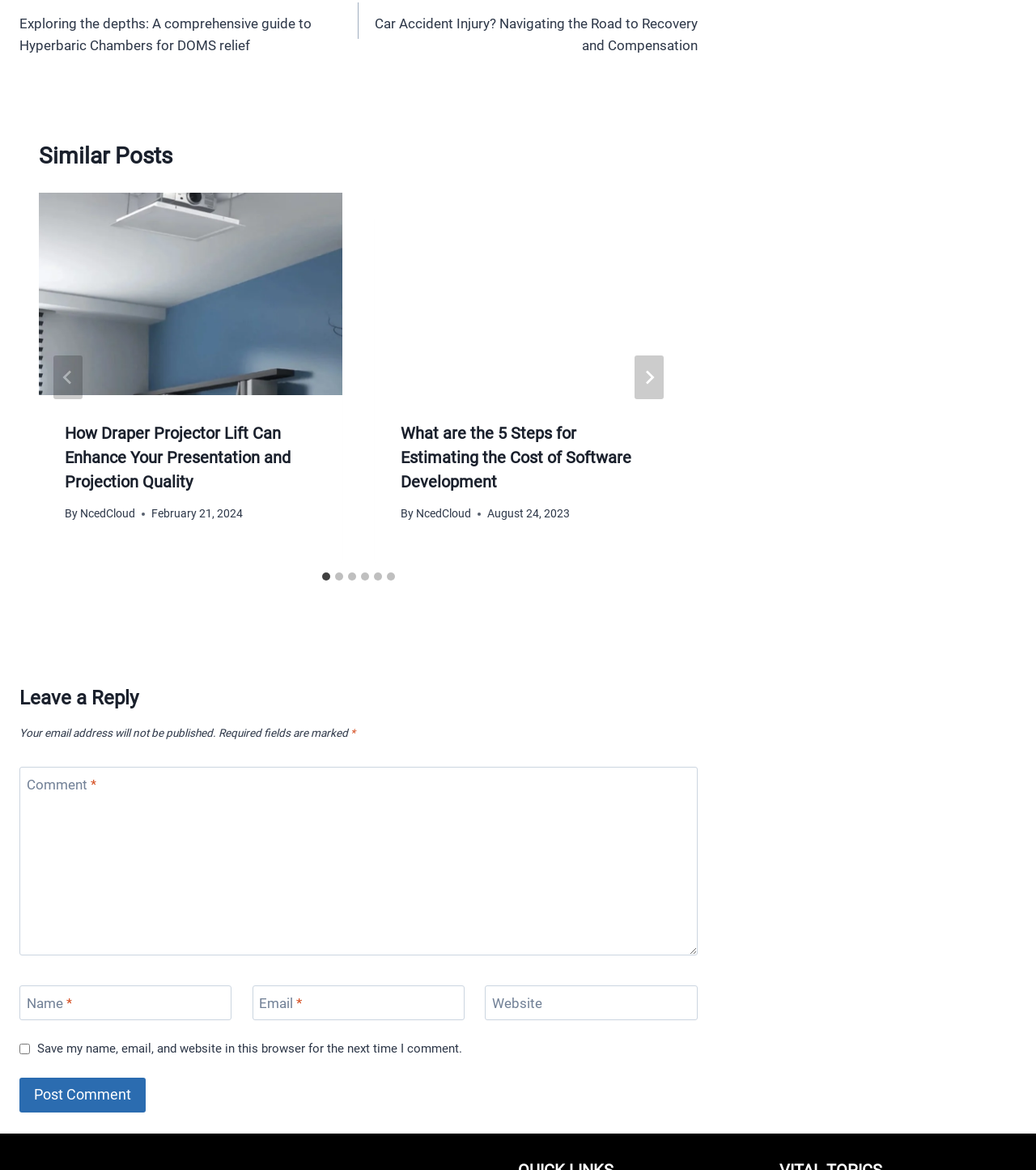Highlight the bounding box coordinates of the element that should be clicked to carry out the following instruction: "Click the 'Next' button". The coordinates must be given as four float numbers ranging from 0 to 1, i.e., [left, top, right, bottom].

[0.612, 0.304, 0.64, 0.342]